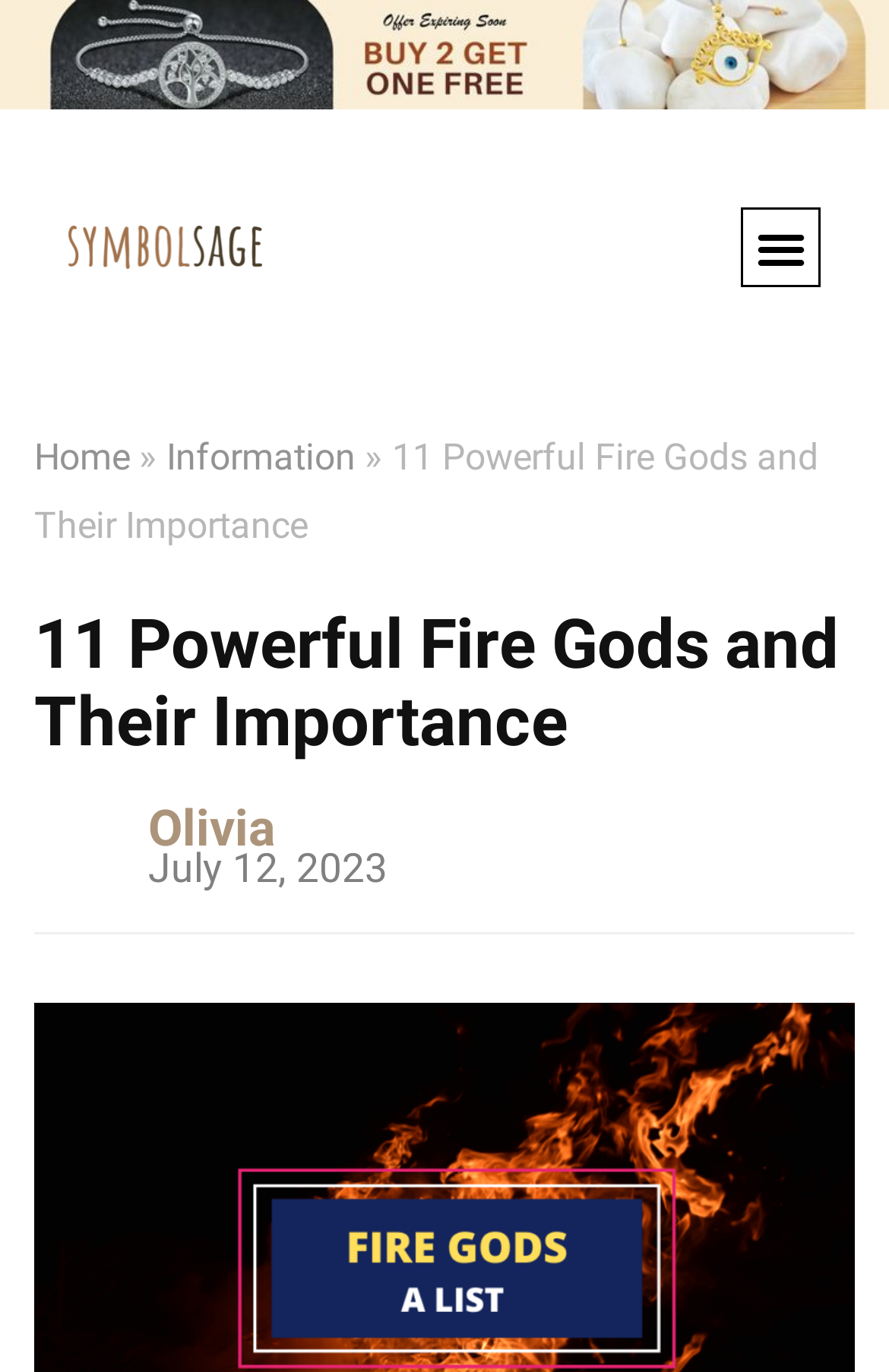How many images are on the webpage?
Using the image, give a concise answer in the form of a single word or short phrase.

4